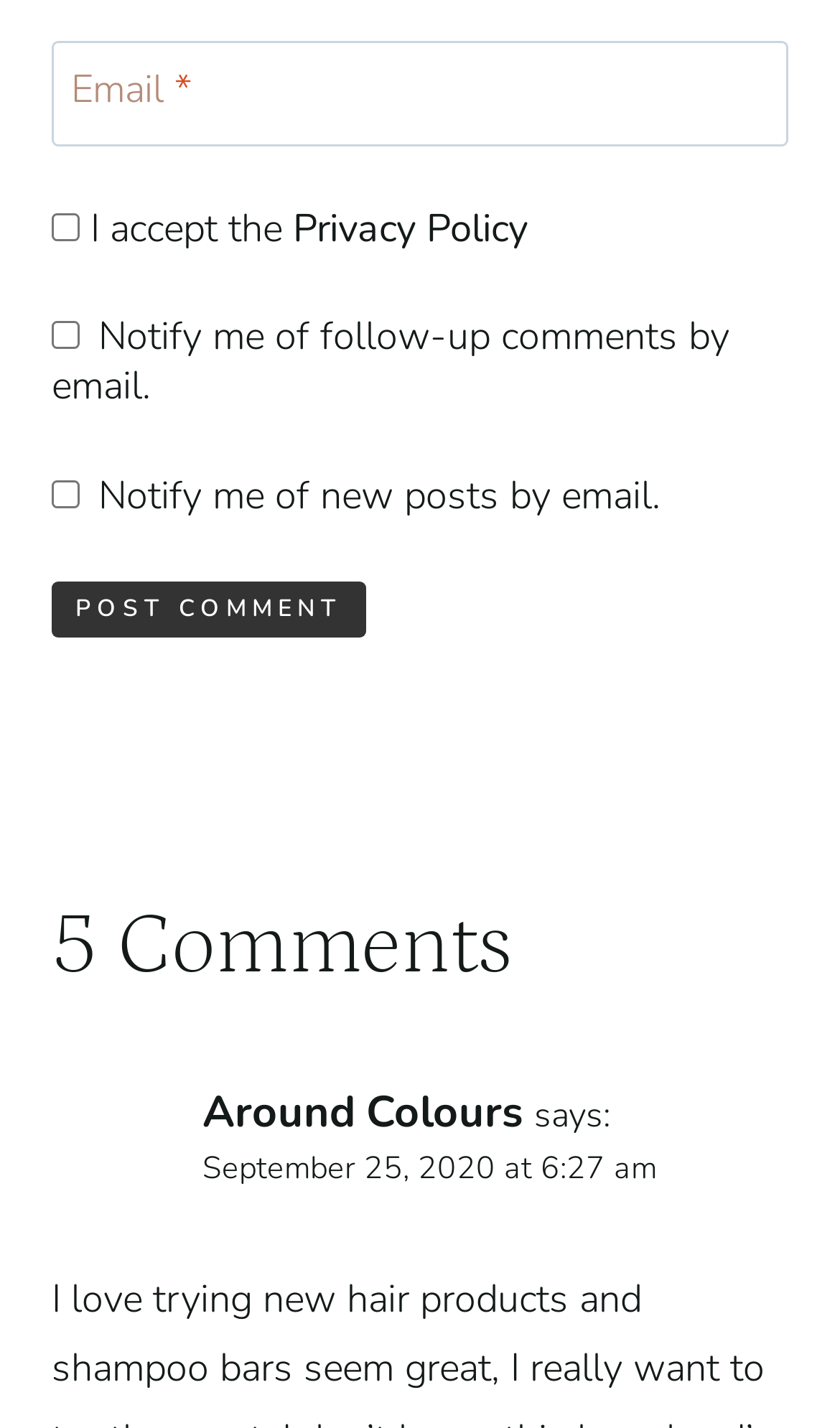How many links are there in the footer?
Please provide a single word or phrase as your answer based on the screenshot.

2